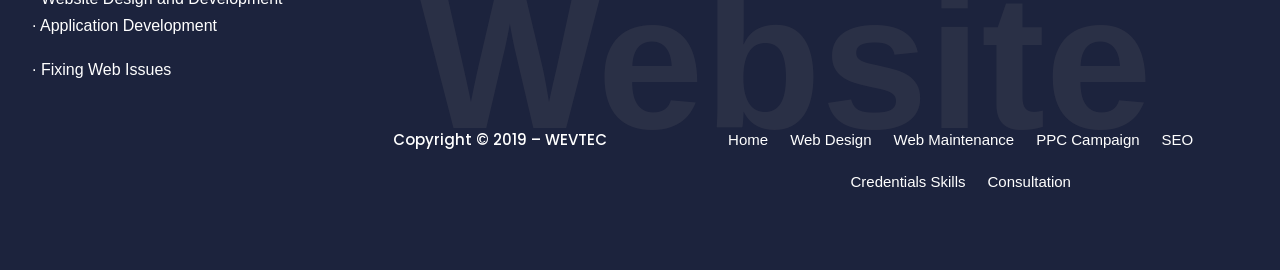Specify the bounding box coordinates for the region that must be clicked to perform the given instruction: "View 'Web Design'".

[0.617, 0.494, 0.681, 0.618]